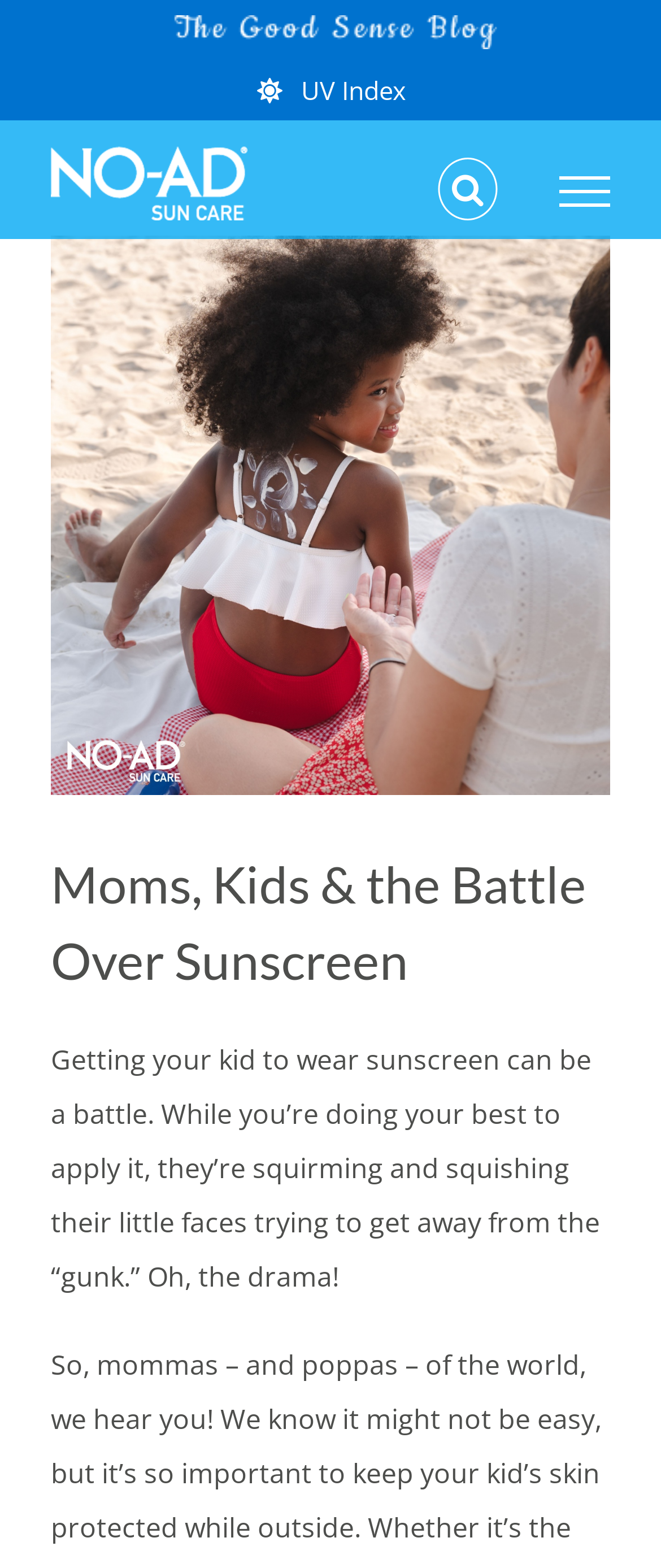Convey a detailed summary of the webpage, mentioning all key elements.

The webpage is about the struggle of getting kids to wear sunscreen. At the top left of the page, there is a navigation menu labeled "Secondary Menu" with two links, one blank and the other labeled "UV Index". Next to it, on the top left, is the NO-AD logo, which is also a link. 

Below the logo, there are two hidden links, "Toggle Search" and "Toggle Menu", which are not currently visible. When the "Toggle Menu" link is activated, it reveals a menu with a link labeled "NO-AD FAMILY_beach" that has an image associated with it. Below the image, there is a link to "View Larger Image".

The main content of the page is headed by a title "Moms, Kids & the Battle Over Sunscreen" and followed by a paragraph of text that describes the struggle of applying sunscreen to kids, who resist and make a fuss about it. This text is located in the middle of the page, spanning from the left to almost the right edge.